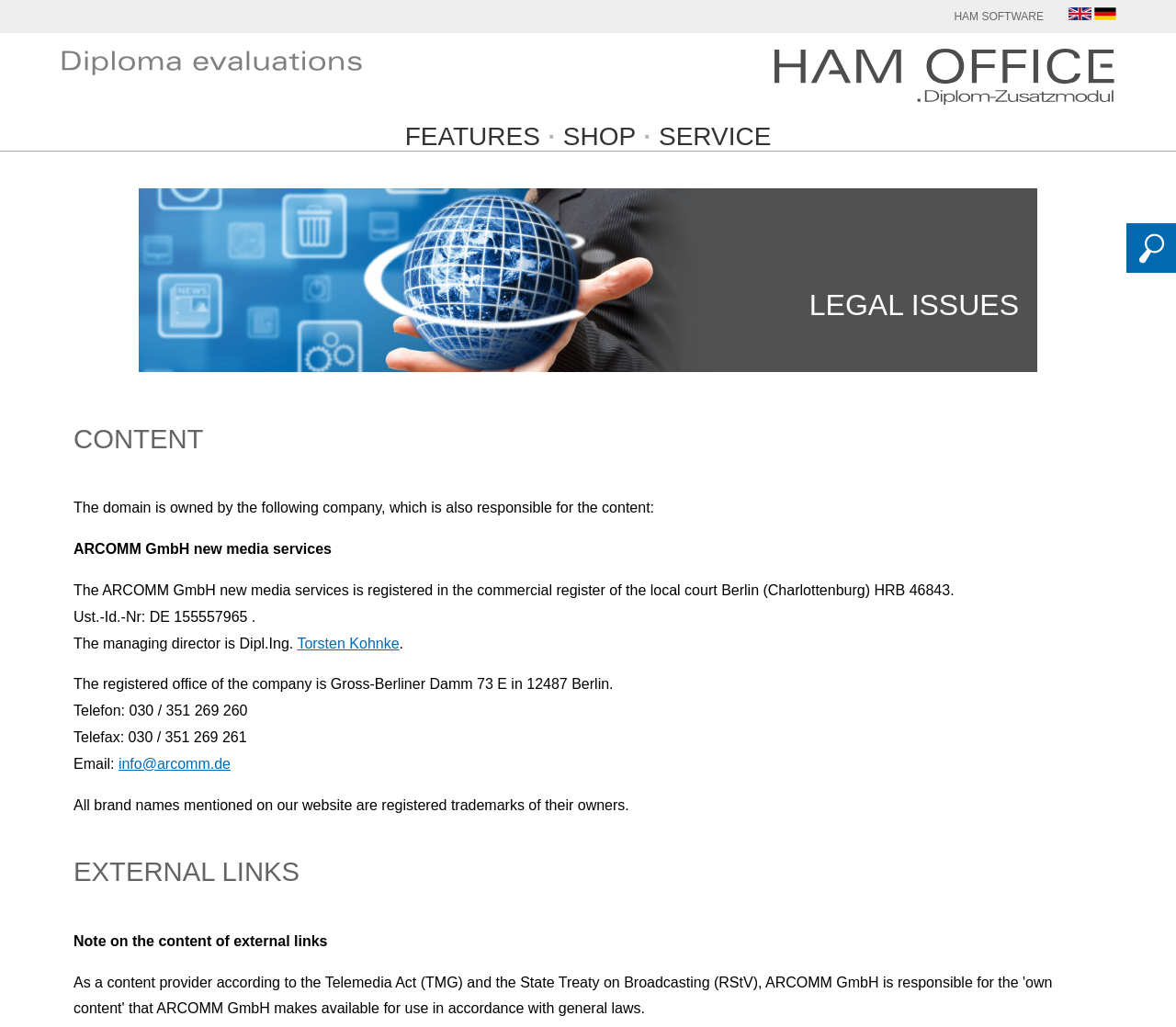Kindly determine the bounding box coordinates of the area that needs to be clicked to fulfill this instruction: "Visit the Facebook page".

None